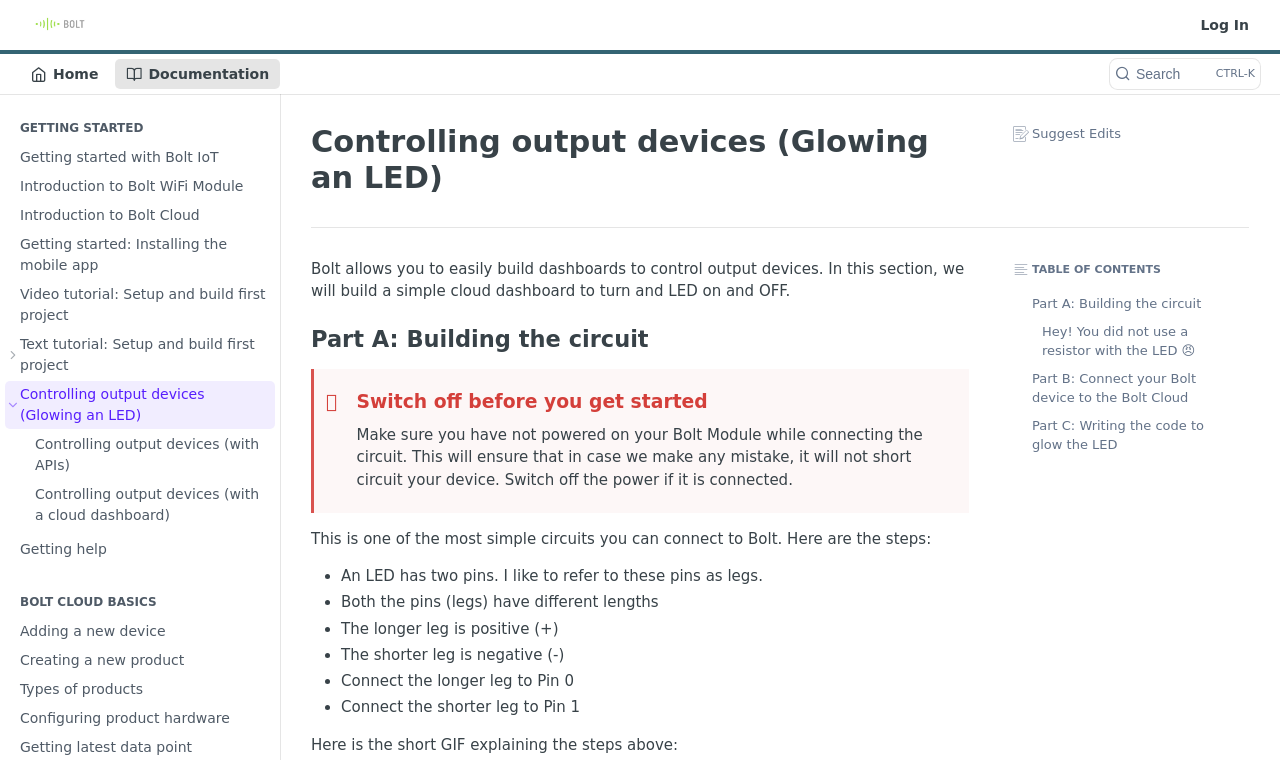What is the purpose of the GIF?
Examine the image and give a concise answer in one word or a short phrase.

Explaining circuit steps